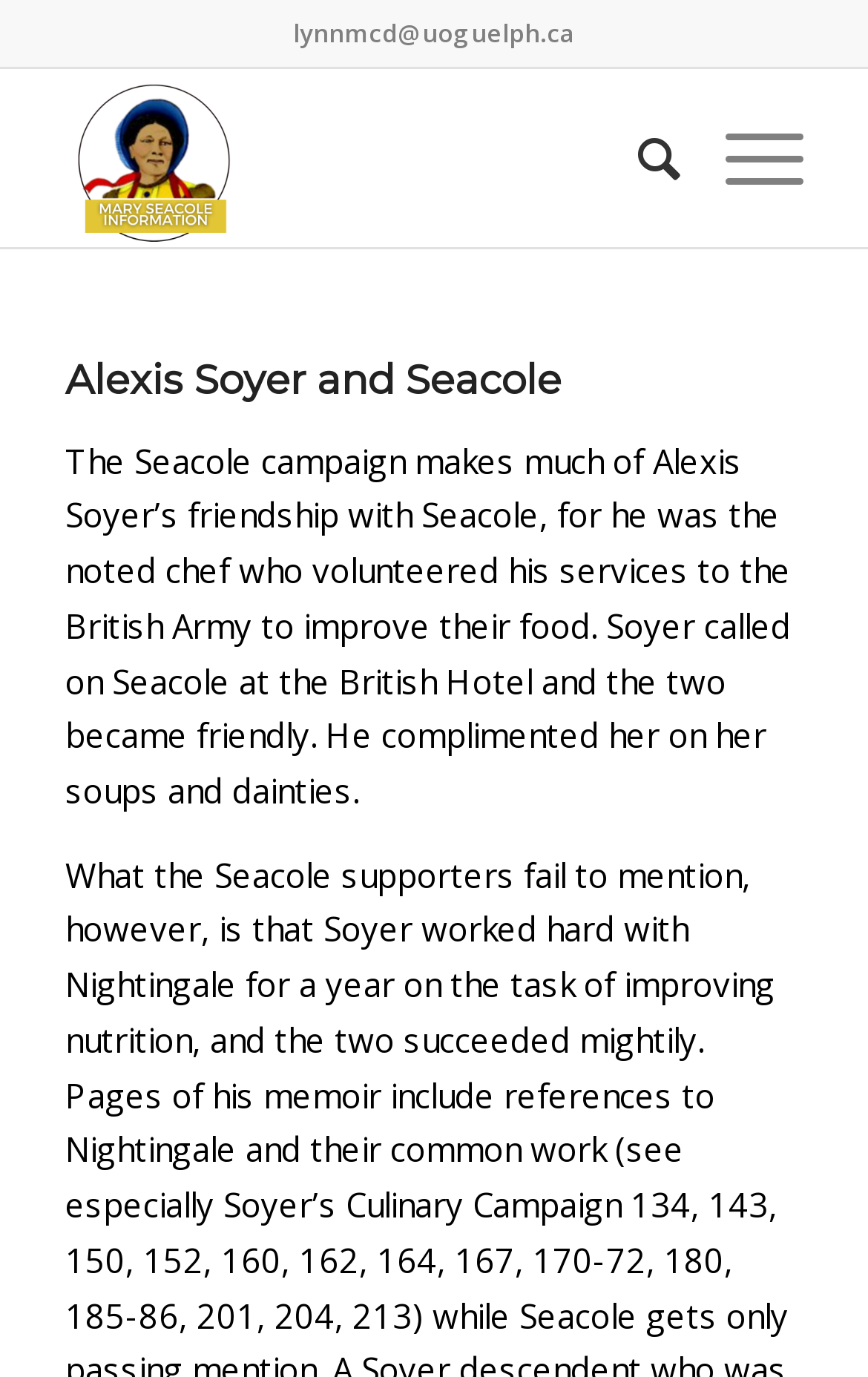What is the email address on the webpage?
Carefully examine the image and provide a detailed answer to the question.

I found the email address by looking at the static text element at the top of the webpage, which contains the text 'lynnmcd@uoguelph.ca'.